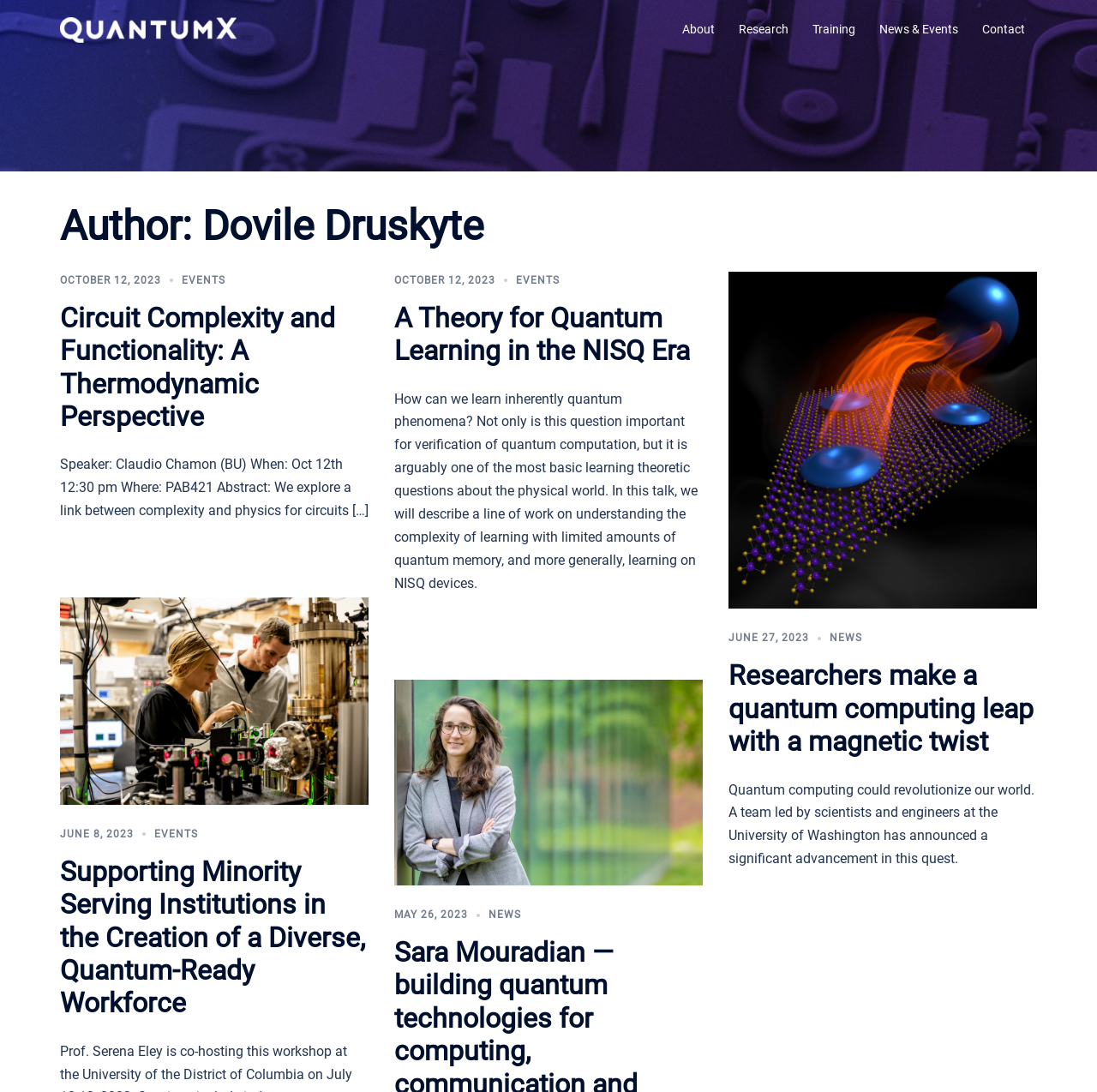Provide your answer to the question using just one word or phrase: What is the topic of the first article?

Circuit Complexity